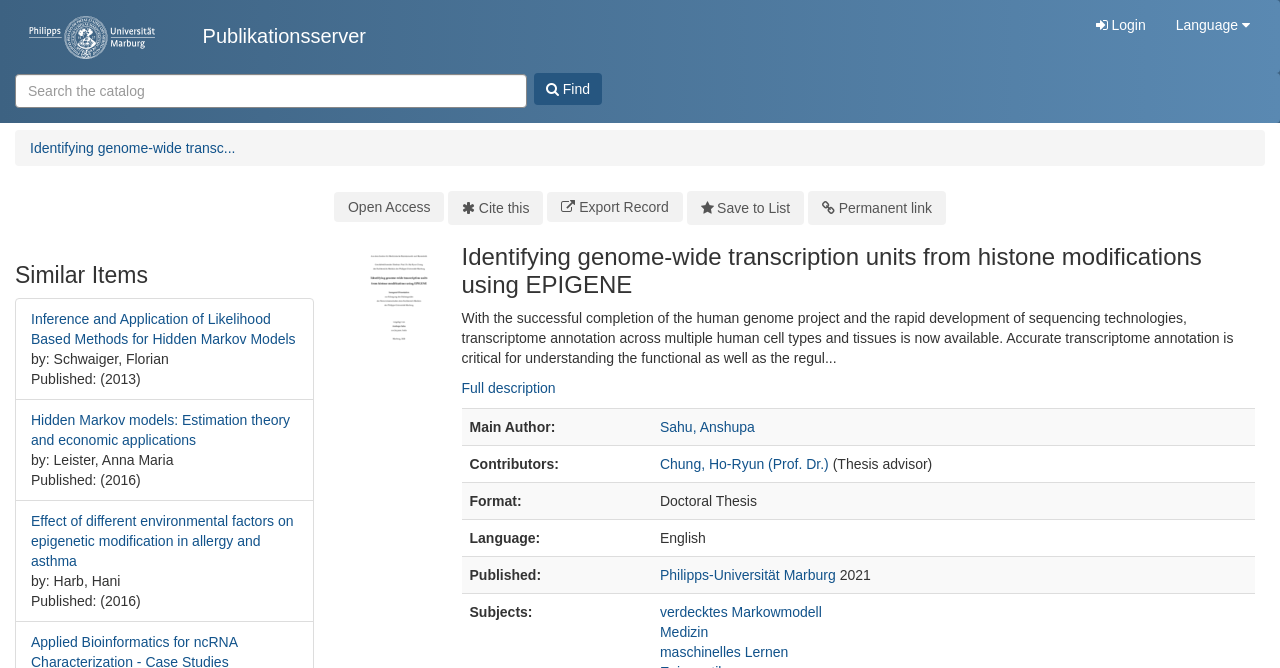Determine the bounding box coordinates of the clickable element to complete this instruction: "Login to the system". Provide the coordinates in the format of four float numbers between 0 and 1, [left, top, right, bottom].

[0.844, 0.0, 0.907, 0.075]